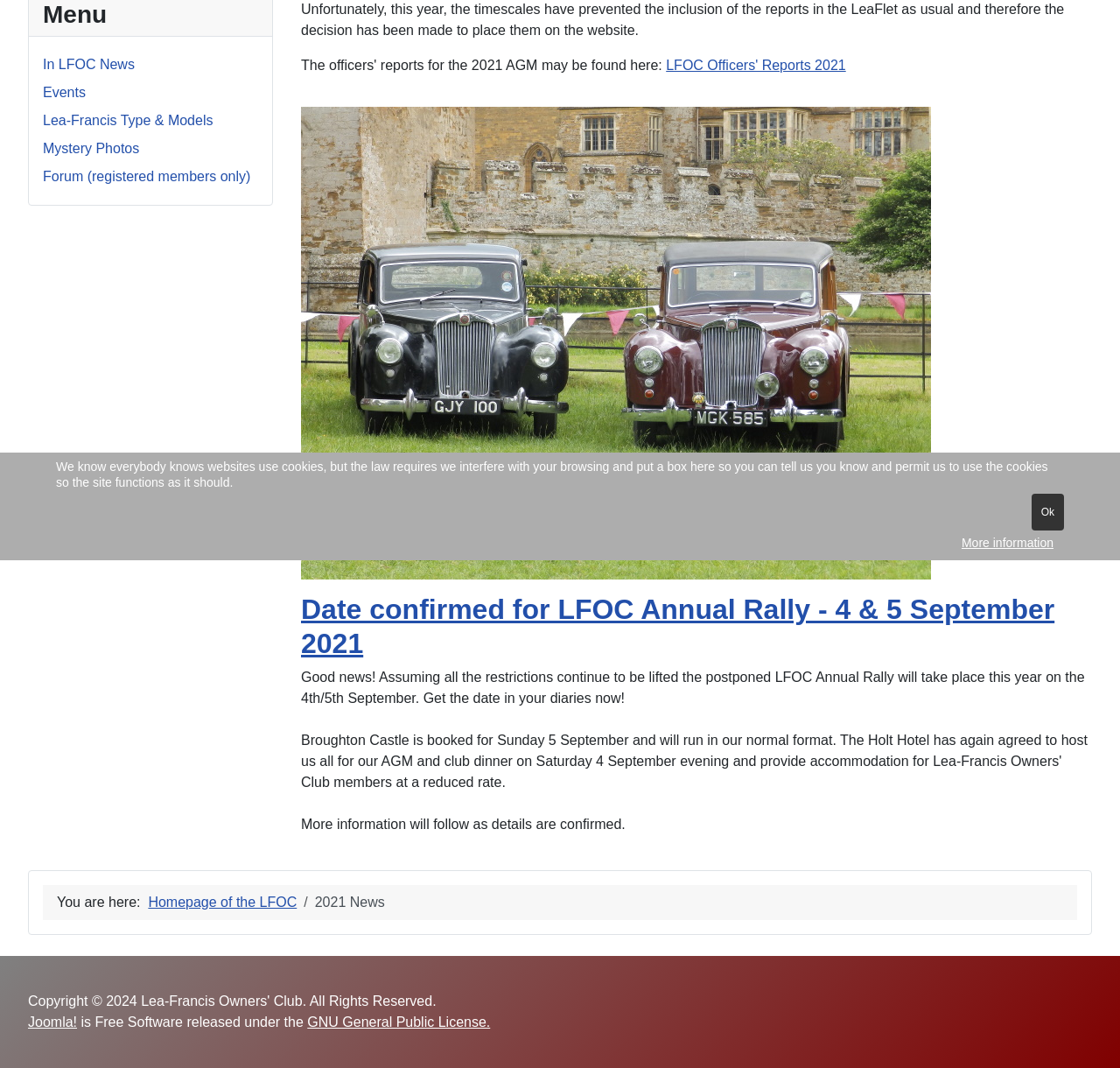Predict the bounding box coordinates of the UI element that matches this description: "In LFOC News". The coordinates should be in the format [left, top, right, bottom] with each value between 0 and 1.

[0.038, 0.053, 0.12, 0.067]